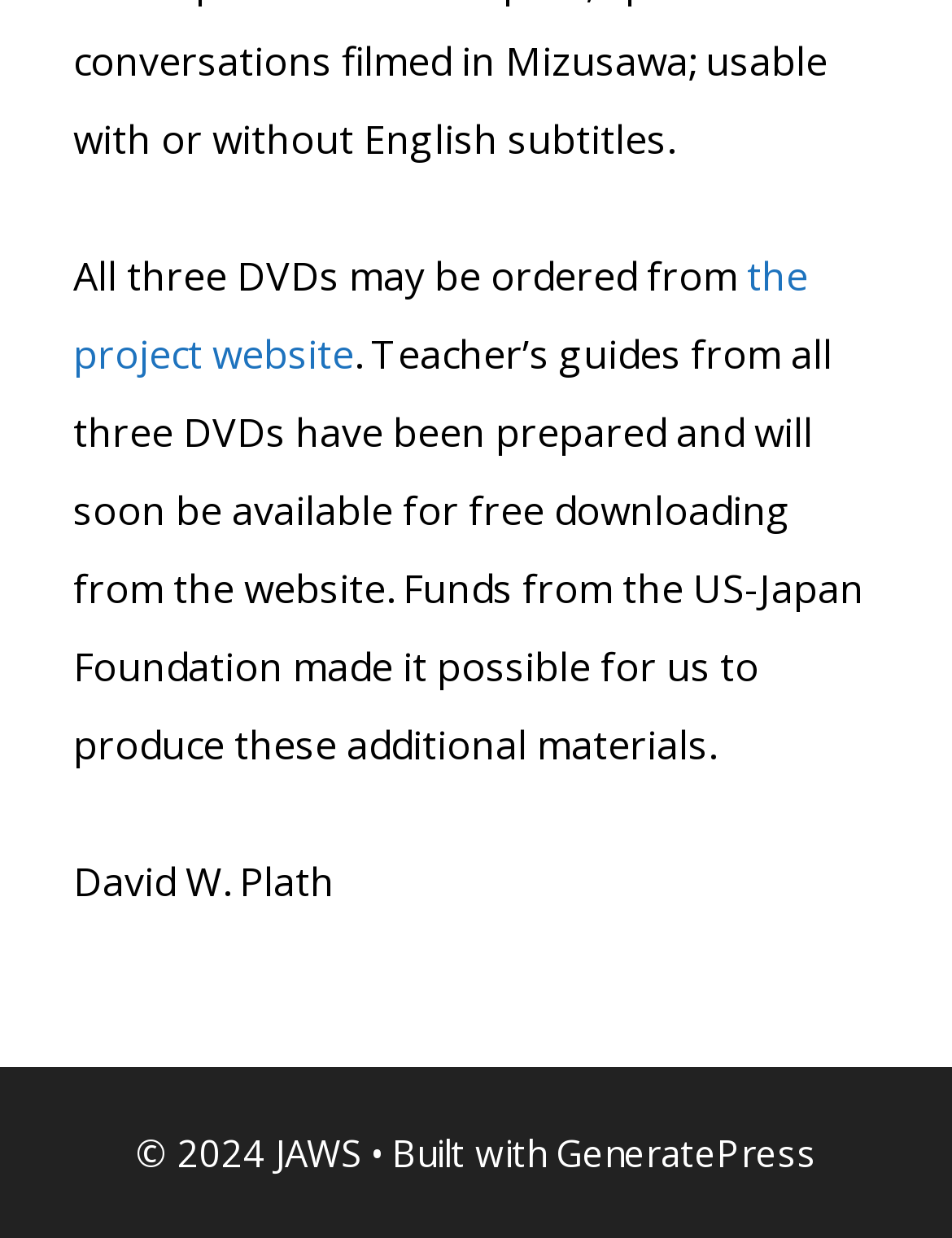Provide a one-word or one-phrase answer to the question:
What is the year of the copyright?

2024